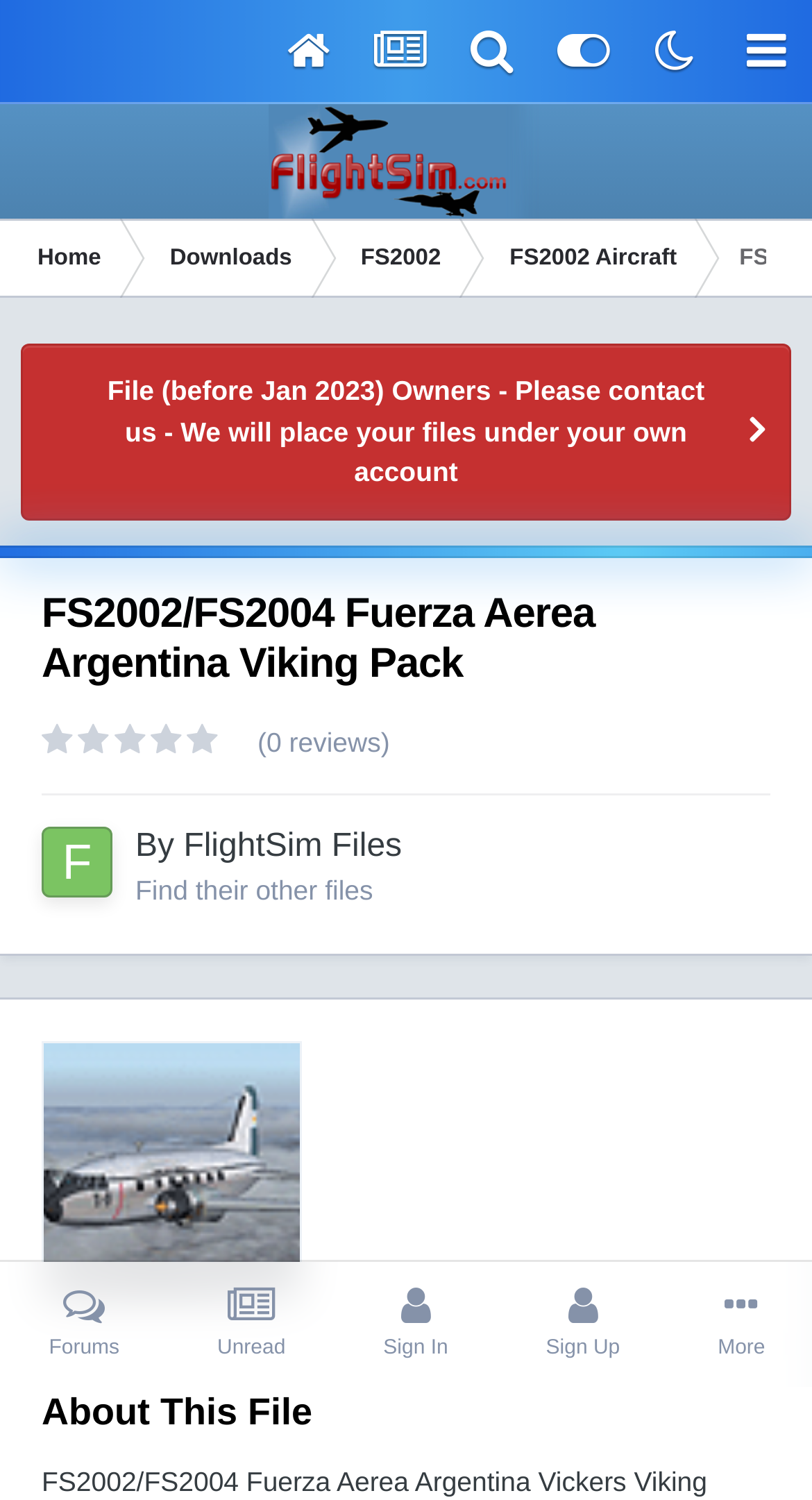Please locate the bounding box coordinates of the element that should be clicked to complete the given instruction: "Read the news with 68 articles".

None